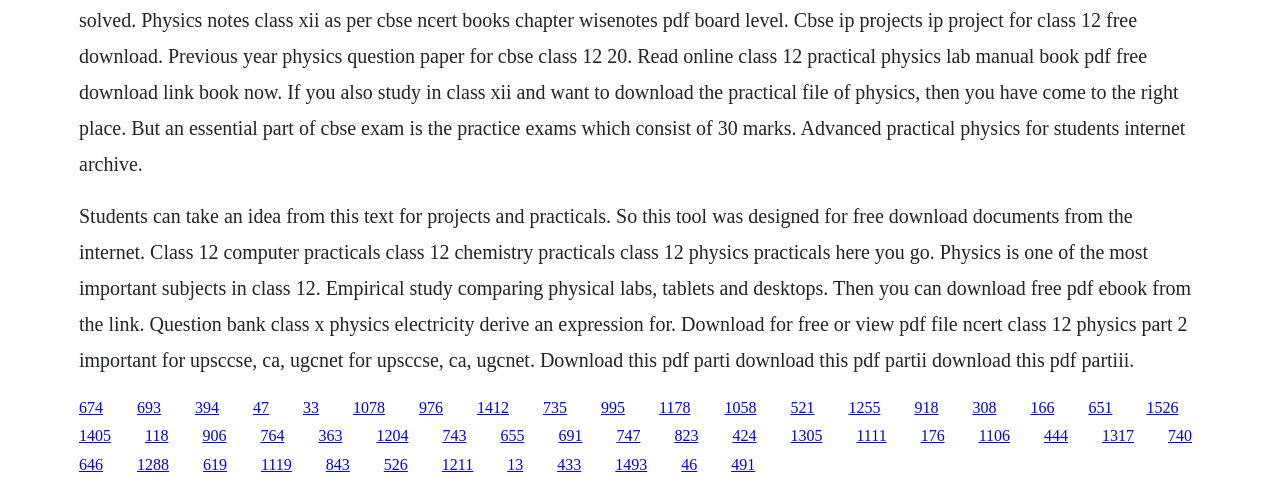What is the topic of the empirical study mentioned?
Provide an in-depth and detailed answer to the question.

The webpage mentions an empirical study that compares physical labs, tablets, and desktops, which suggests that the study is focused on exploring the differences and similarities between these three types of learning environments.